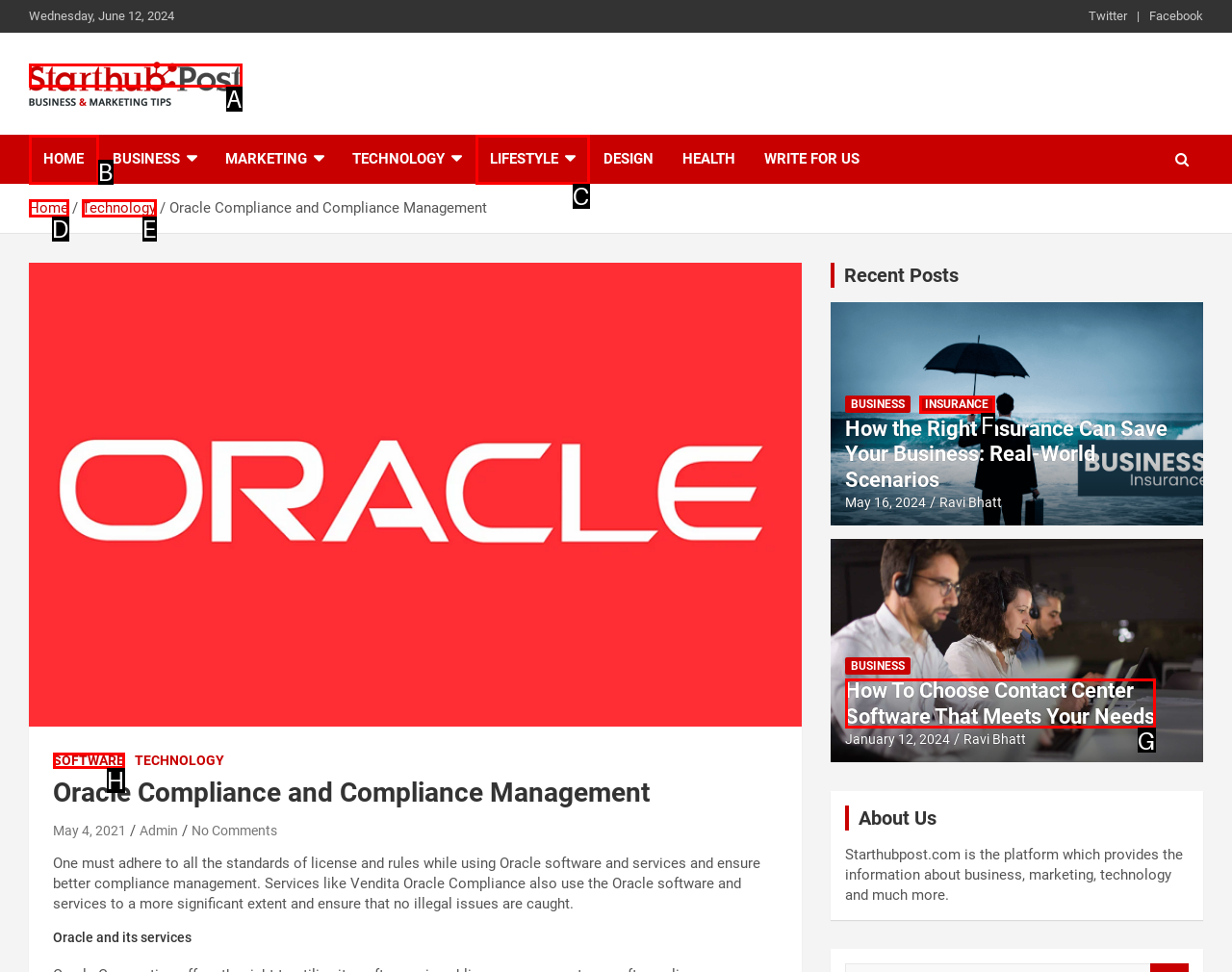Identify the option that corresponds to the given description: Home. Reply with the letter of the chosen option directly.

D